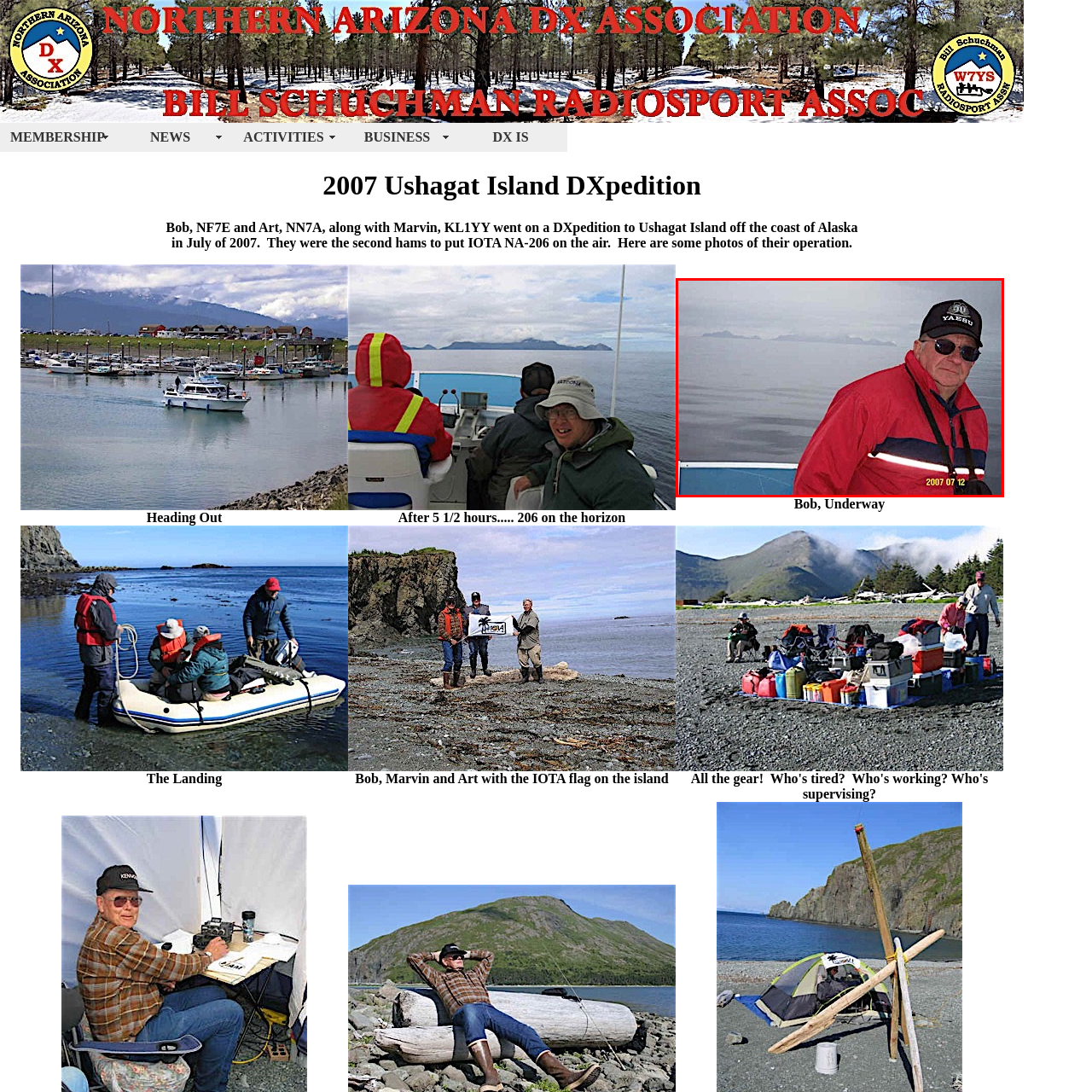What is the date shown in the image?
Study the image surrounded by the red bounding box and answer the question comprehensively, based on the details you see.

The date 'July 12, 2007' is explicitly mentioned at the bottom of the image, providing a timestamp for the event depicted in the photograph.